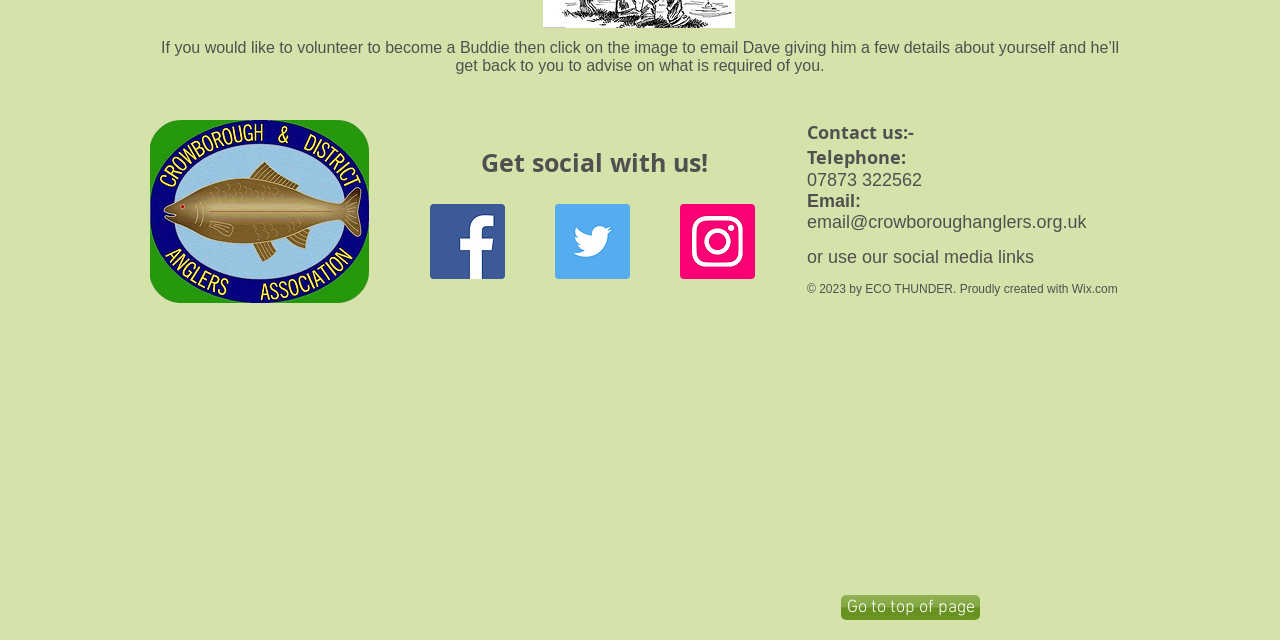Given the description "Go to top of page", provide the bounding box coordinates of the corresponding UI element.

[0.657, 0.93, 0.766, 0.969]